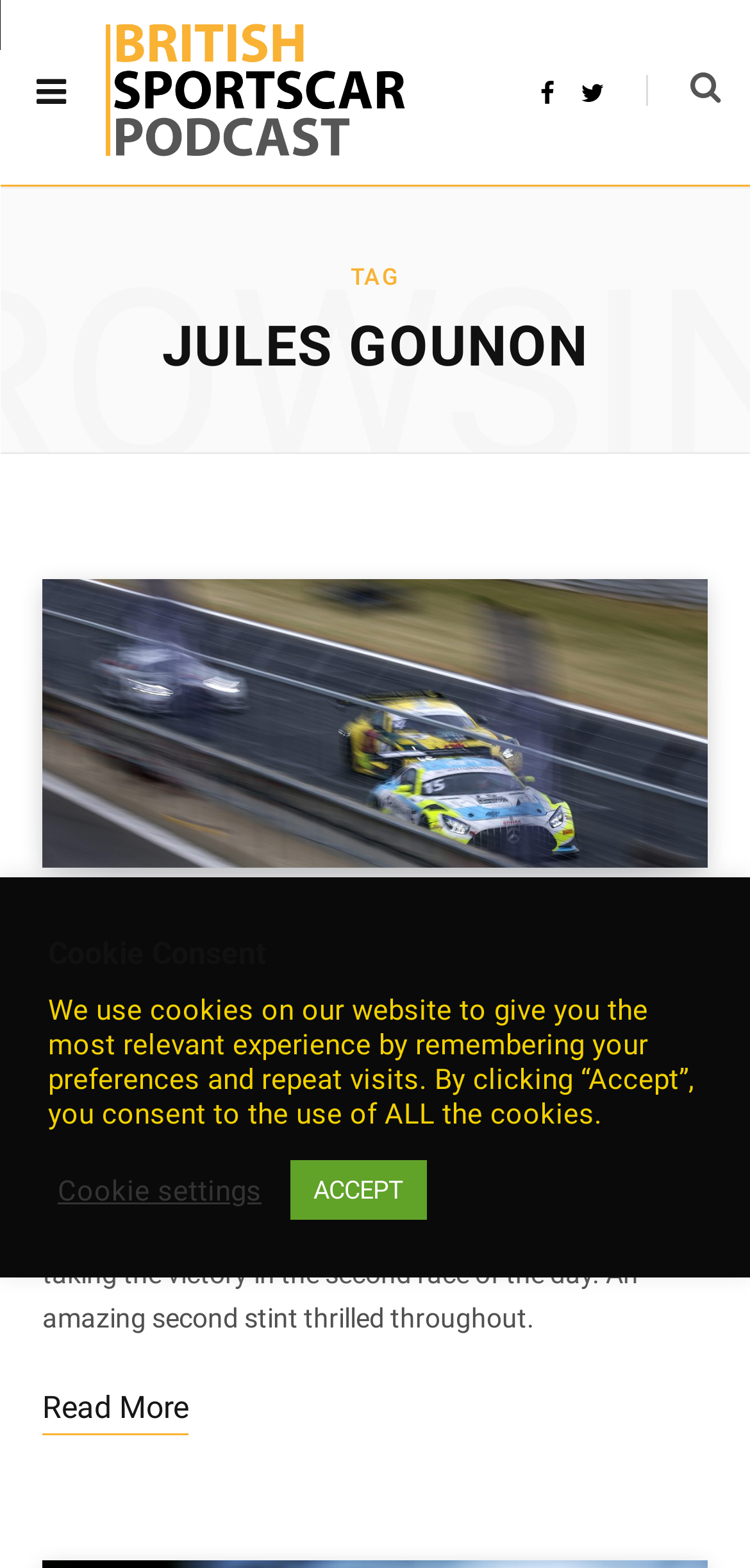Using the description "June 18, 2023", locate and provide the bounding box of the UI element.

[0.413, 0.599, 0.663, 0.616]